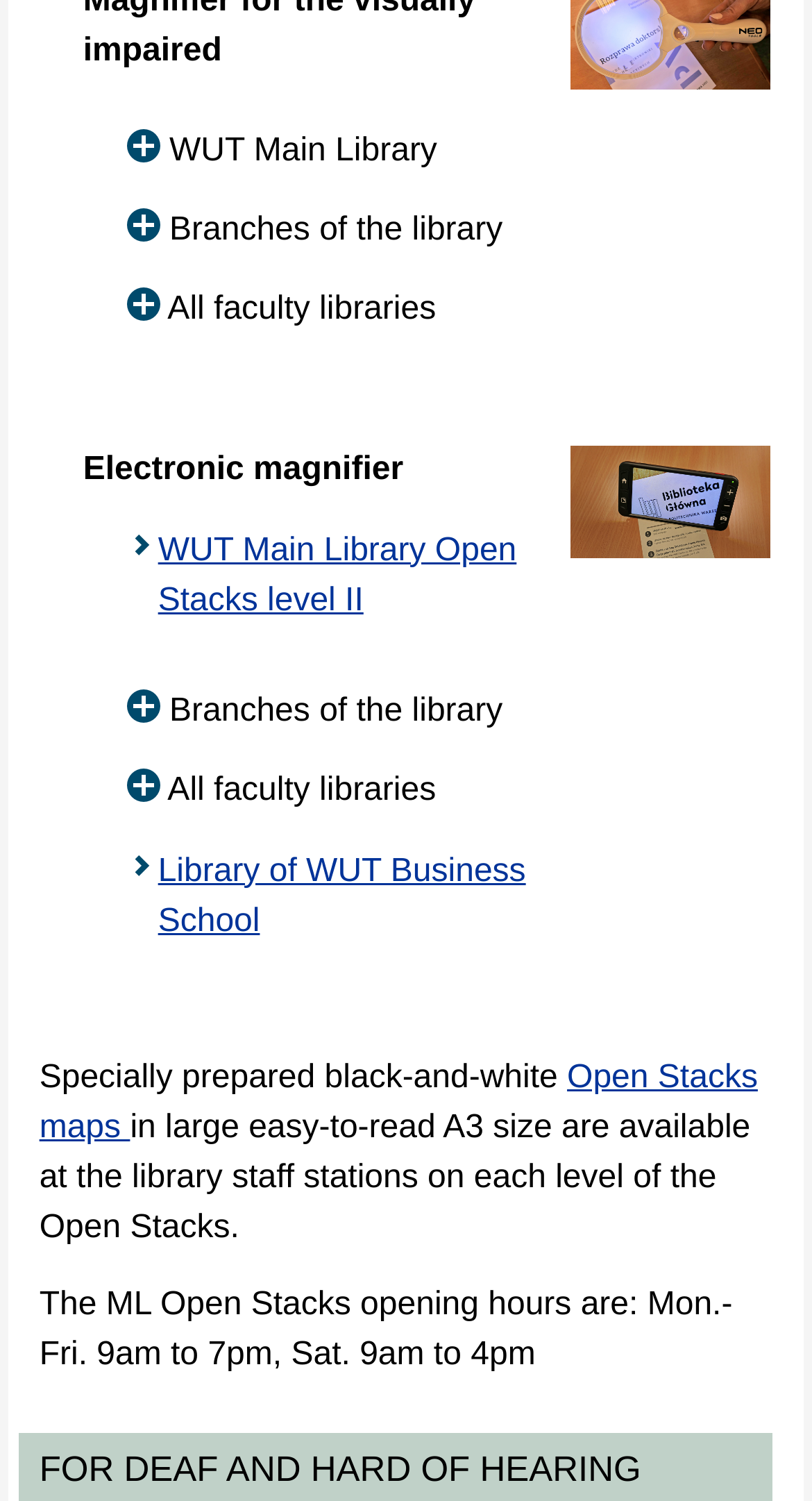How many levels does the Open Stacks have?
Please provide a comprehensive answer based on the information in the image.

I found a link with the text 'WUT Main Library Open Stacks level II', which suggests that the Open Stacks has at least two levels, and the webpage is currently showing level II.